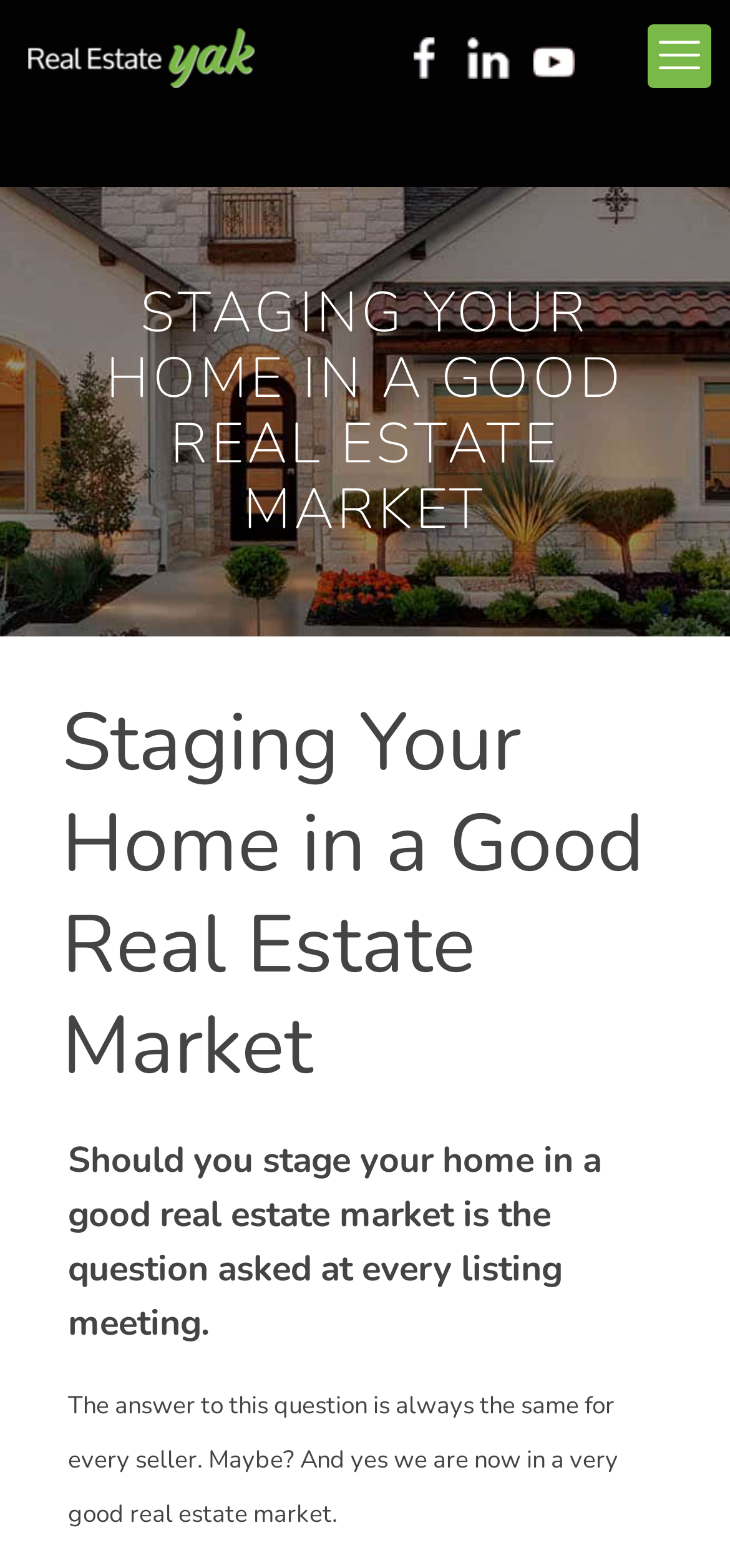Please answer the following question as detailed as possible based on the image: 
What is the topic of the webpage?

The webpage is about home staging, as indicated by the heading 'STAGING YOUR HOME IN A GOOD REAL ESTATE MARKET' and the text 'Should you stage your home in a good real estate market is the question asked at every listing meeting.'